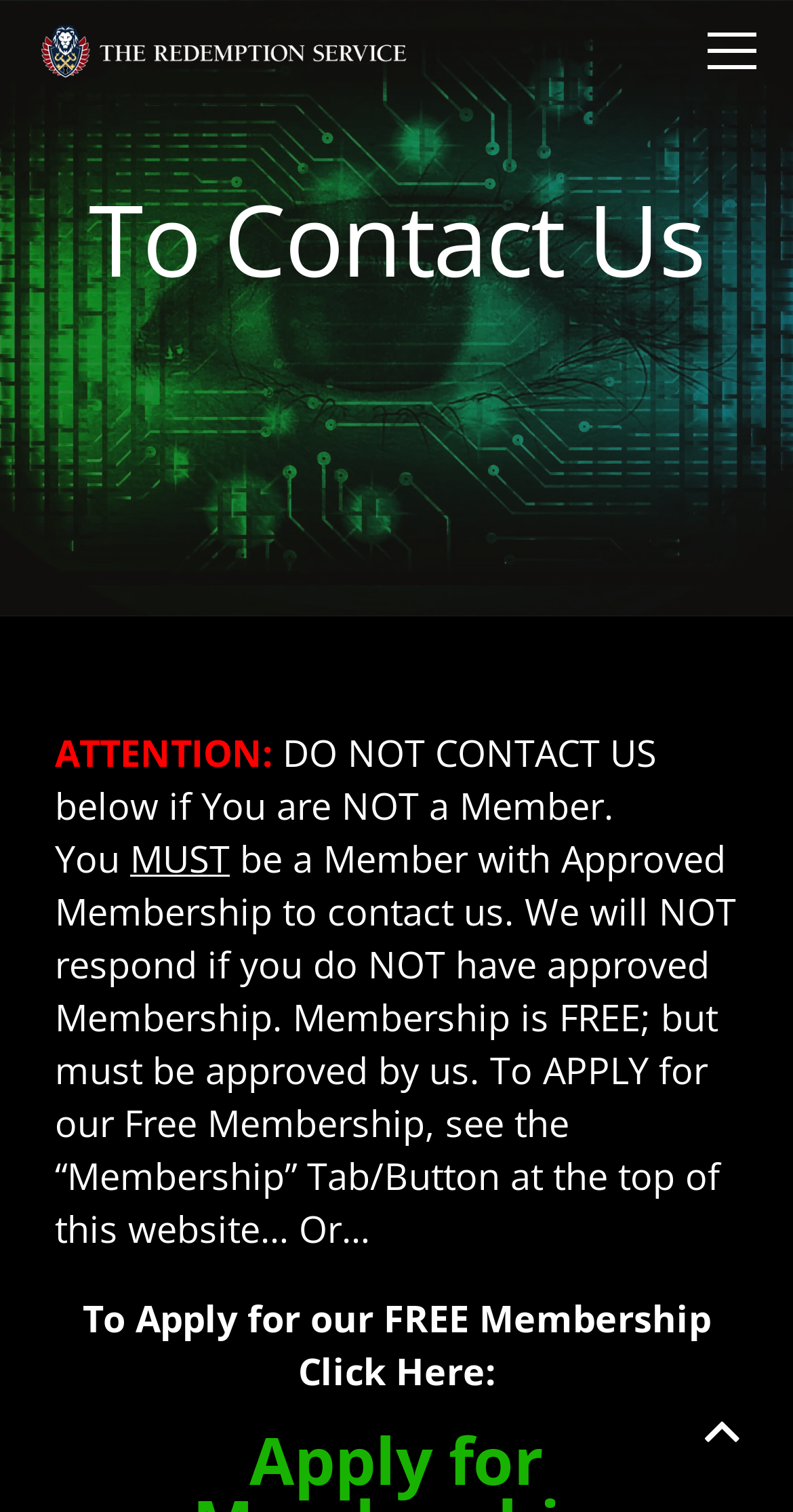Where can users apply for free membership?
Answer with a single word or phrase by referring to the visual content.

Membership Tab/Button